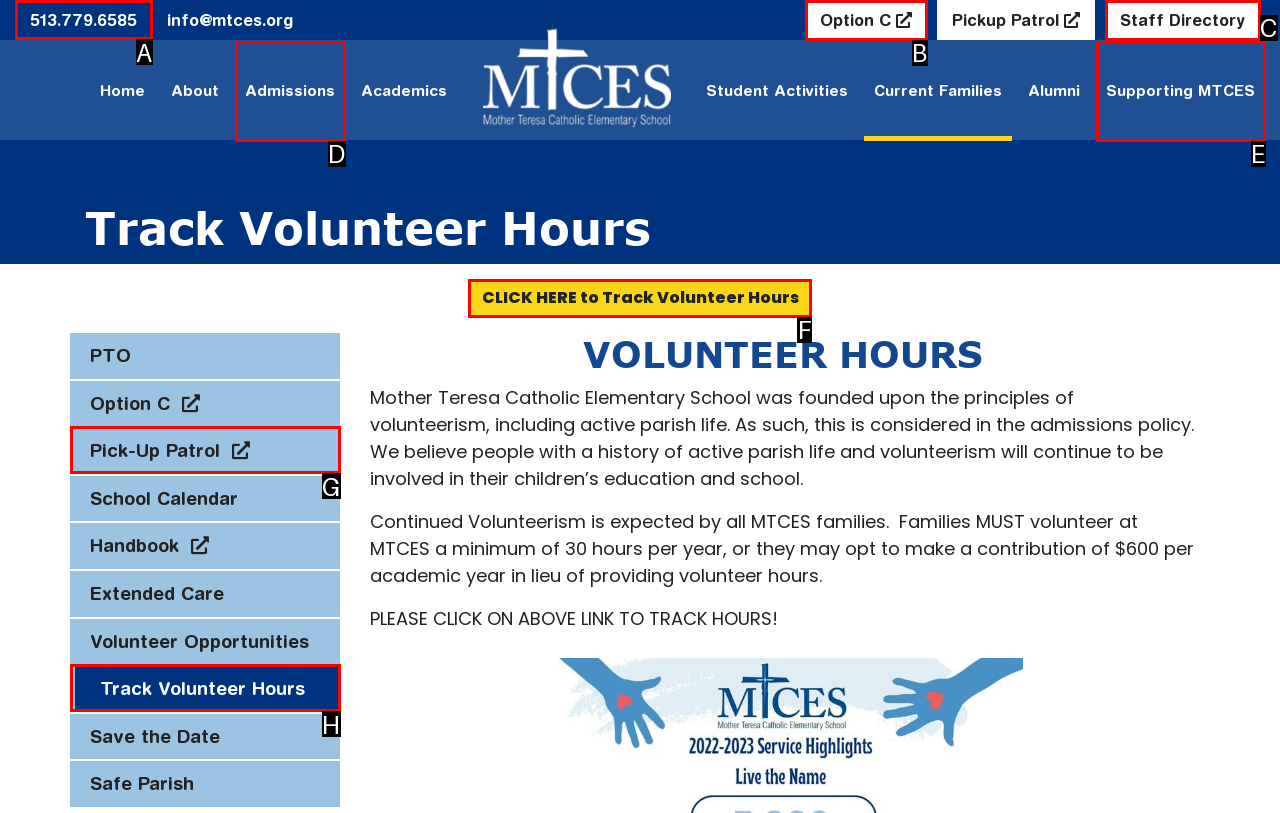Identify which HTML element should be clicked to fulfill this instruction: Call the school Reply with the correct option's letter.

A